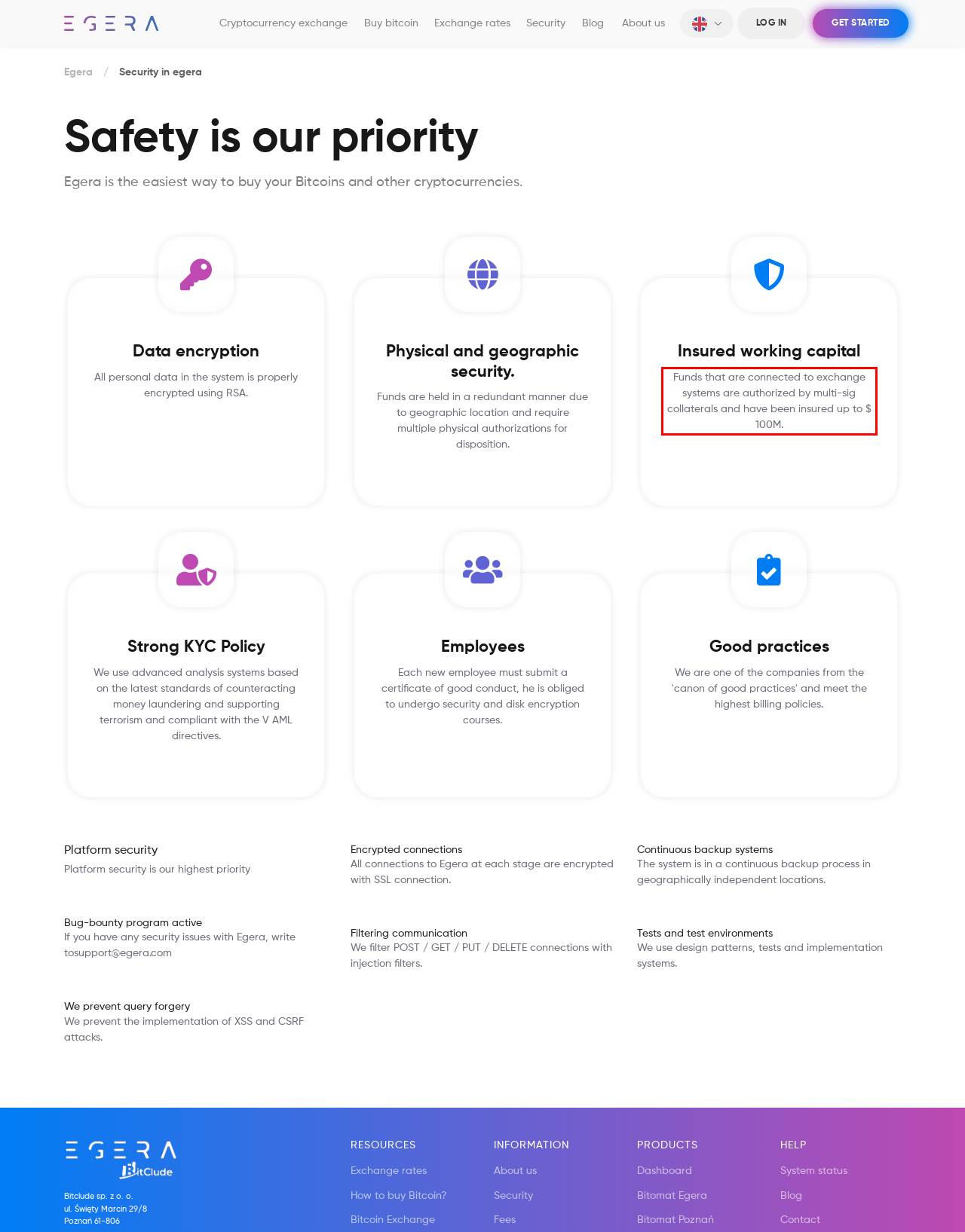Please use OCR to extract the text content from the red bounding box in the provided webpage screenshot.

Funds that are connected to exchange systems are authorized by multi-sig collaterals and have been insured up to $ 100M.